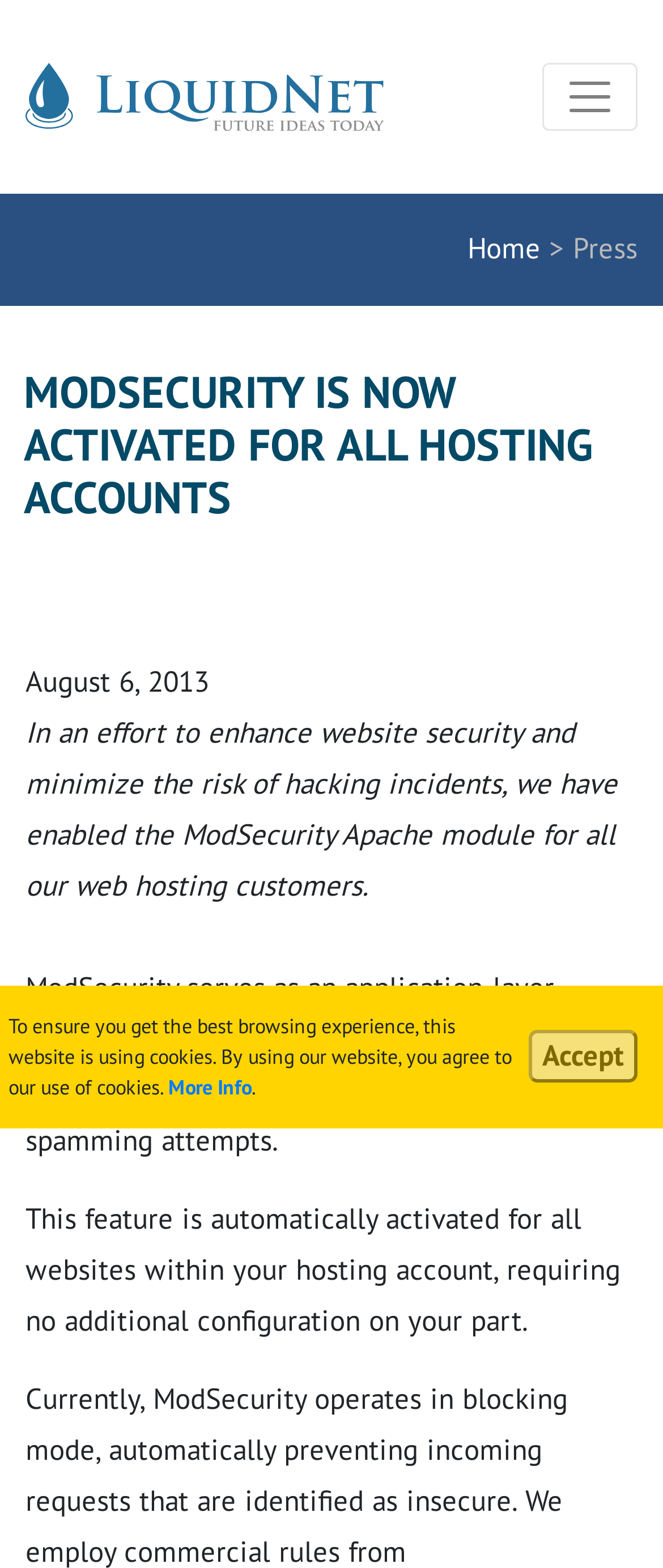Please provide a brief answer to the following inquiry using a single word or phrase:
What type of attacks does ModSecurity protect against?

Hacker attacks and forum spamming